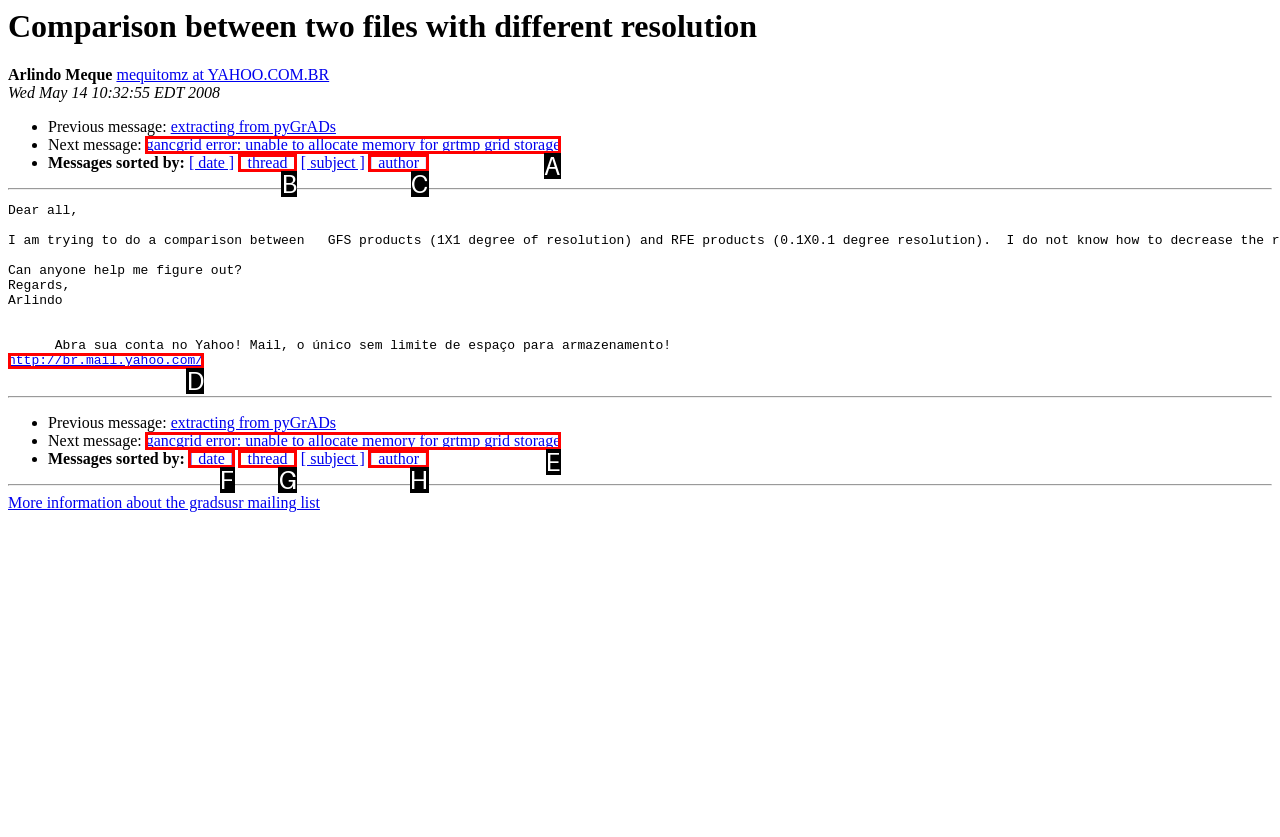Identify the bounding box that corresponds to: http://br.mail.yahoo.com/
Respond with the letter of the correct option from the provided choices.

D